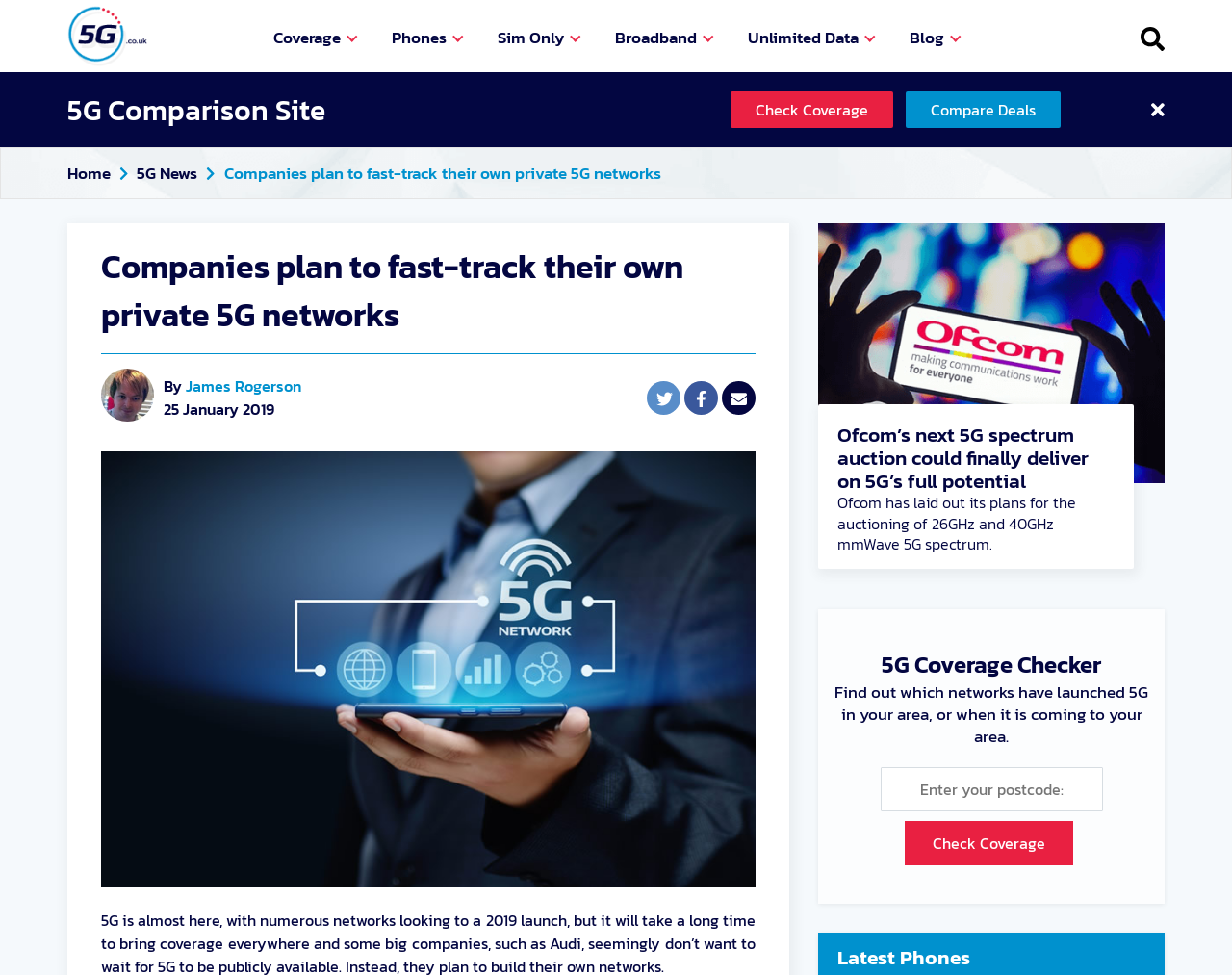Use the details in the image to answer the question thoroughly: 
What is the main topic of this webpage?

Based on the webpage's content, including the heading 'Companies plan to fast-track their own private 5G networks' and the presence of 5G-related links and images, it is clear that the main topic of this webpage is 5G networks.